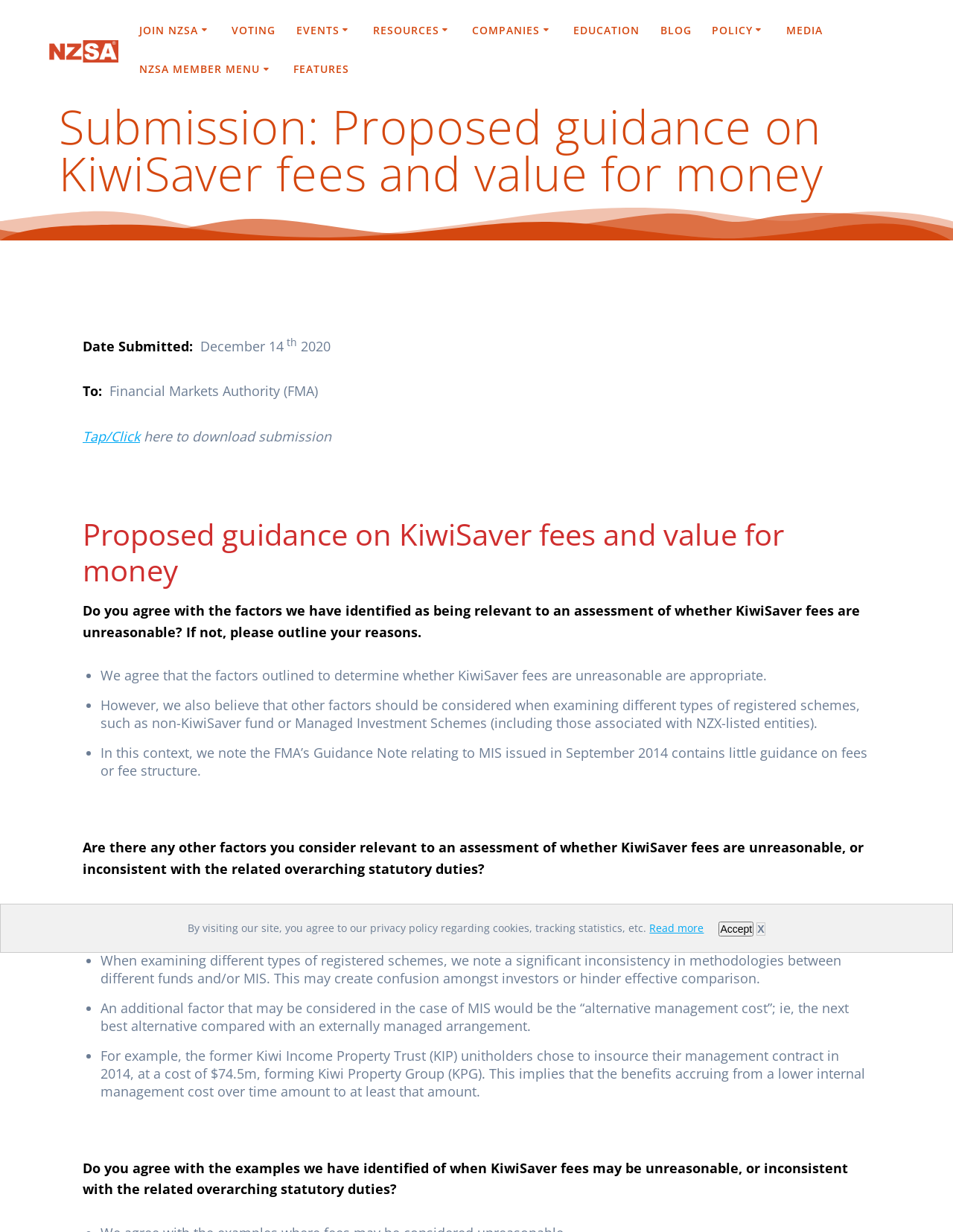What is the purpose of the link 'Tap/Click here to download submission'?
Provide a comprehensive and detailed answer to the question.

I inferred the purpose of the link by reading the text that precedes it, which says 'To: Financial Markets Authority (FMA)', and then understanding that the link is meant to allow users to download the submission mentioned.